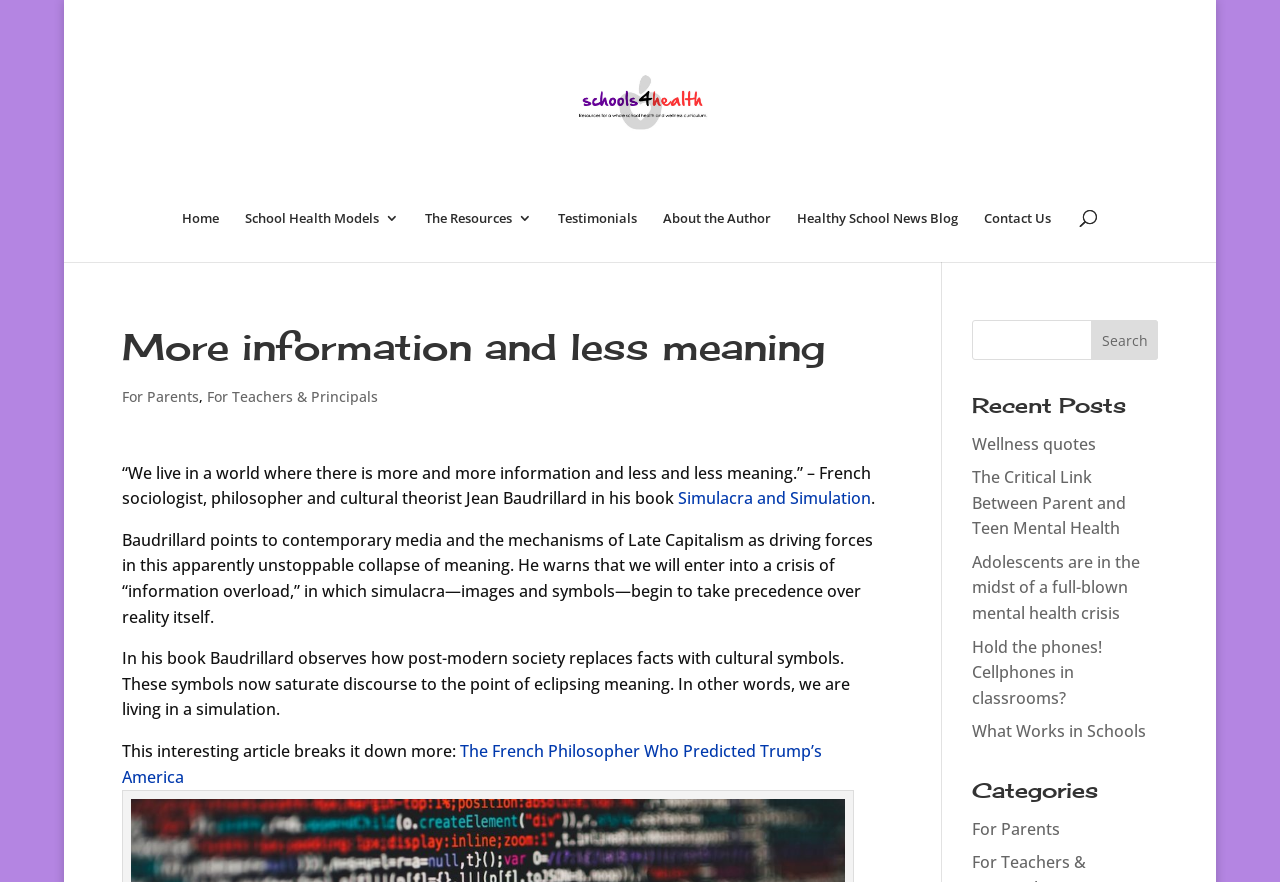Given the description name="s", predict the bounding box coordinates of the UI element. Ensure the coordinates are in the format (top-left x, top-left y, bottom-right x, bottom-right y) and all values are between 0 and 1.

[0.759, 0.363, 0.905, 0.408]